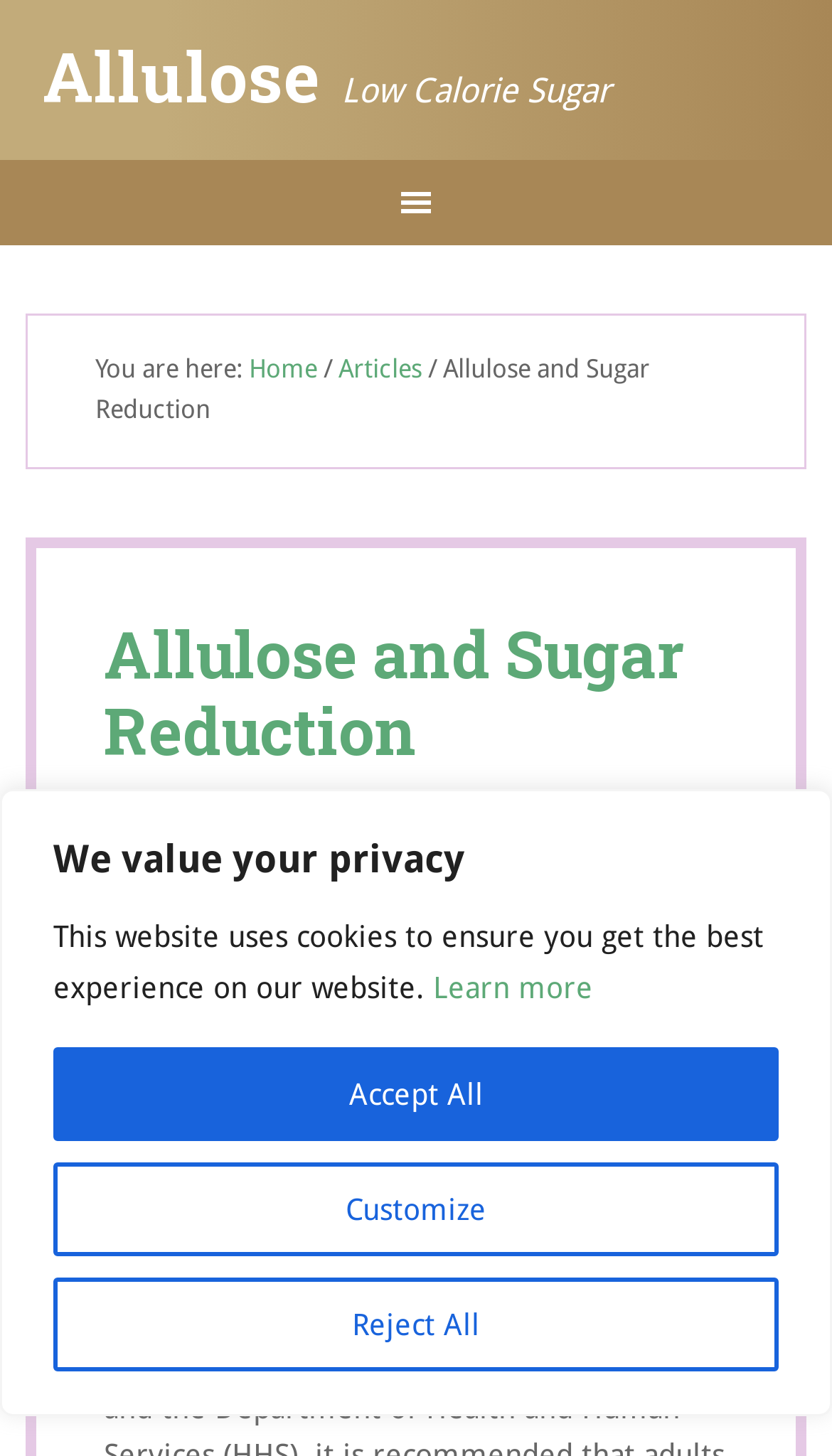Can you look at the image and give a comprehensive answer to the question:
What is the current page in the navigation?

I determined the current page in the navigation by looking at the navigation element 'Secondary' and the links 'Home', 'Articles', and 'Allulose and Sugar Reduction' which suggests that the current page is 'Articles'.